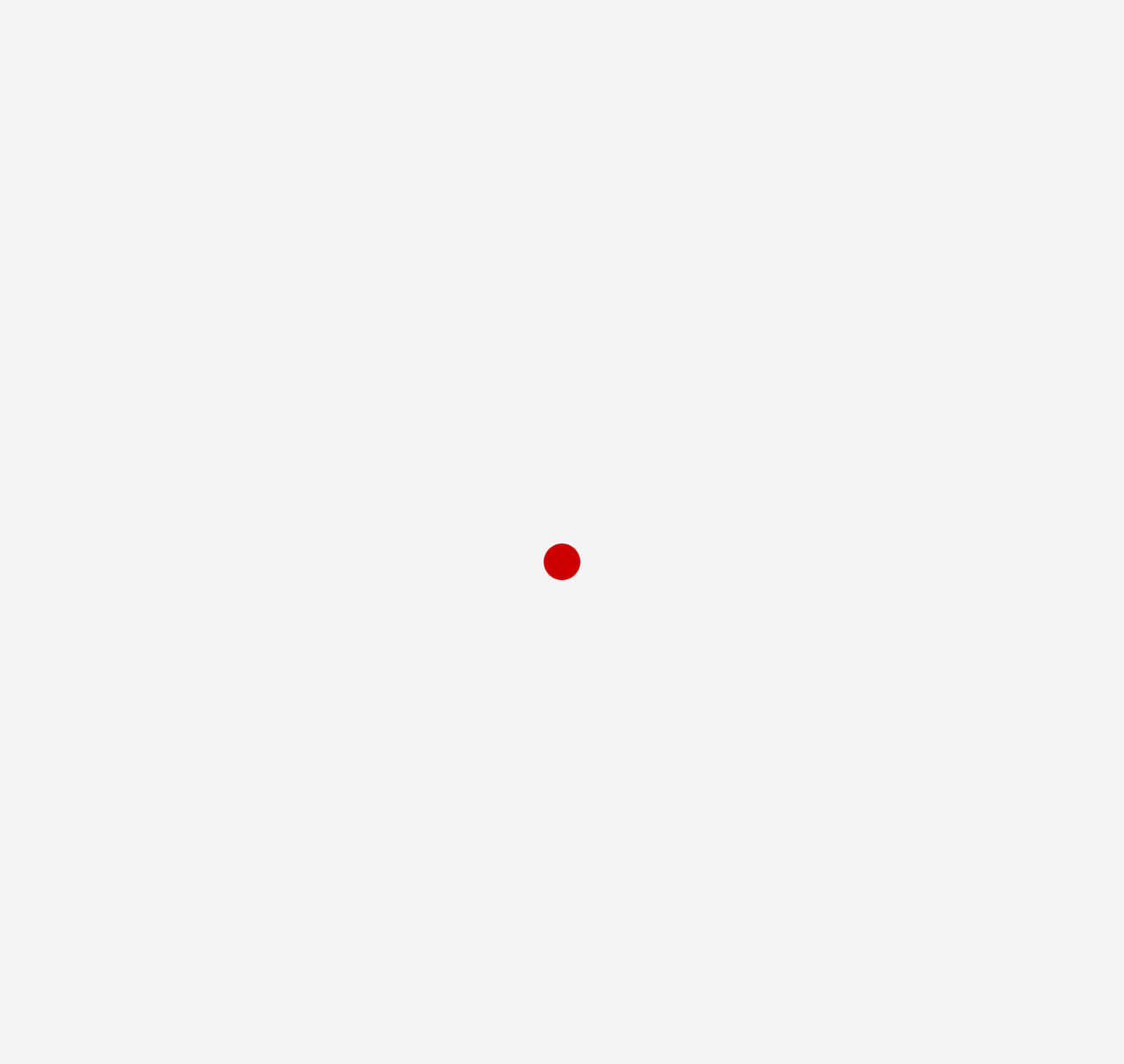Please extract the webpage's main title and generate its text content.

Foreclosing on Wells Fargo Bankâ€™s CEO #OccupySF #WFShareholders #Banksters